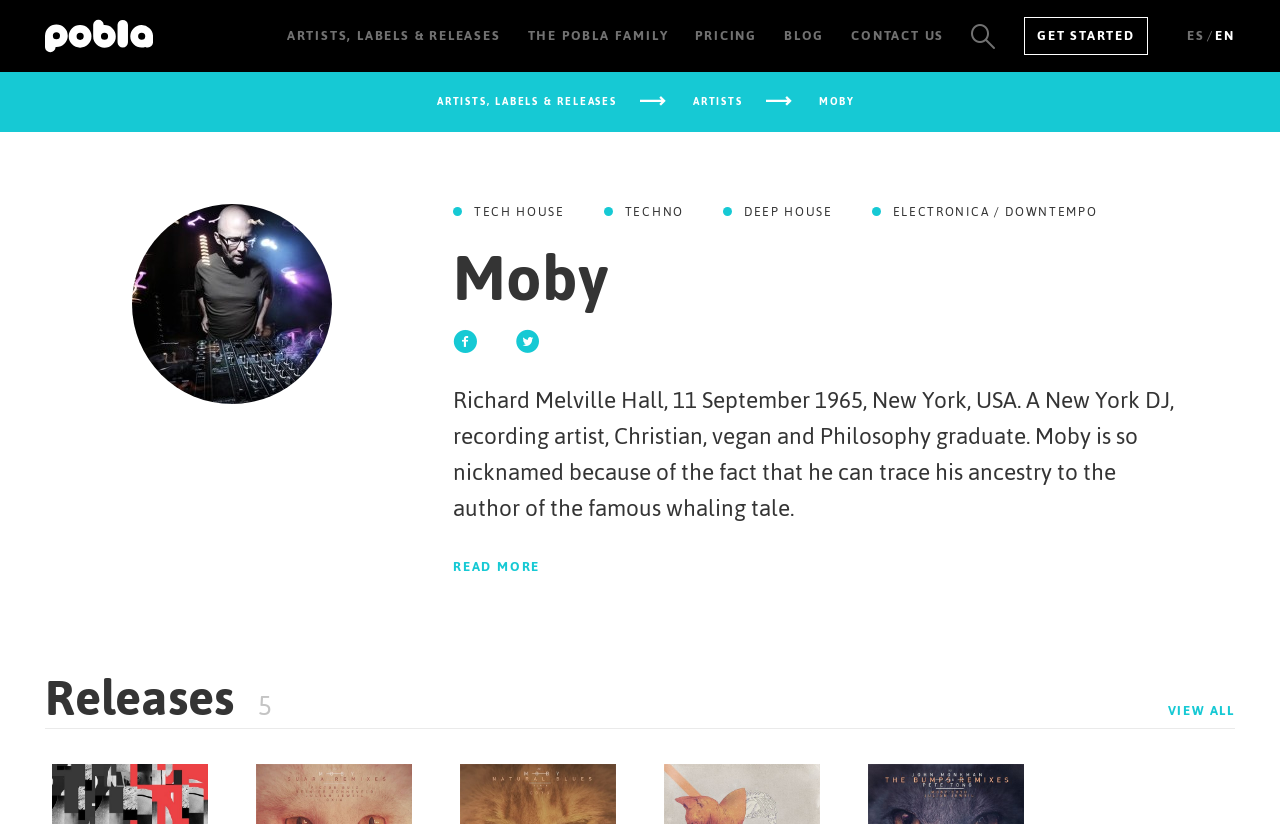From the webpage screenshot, predict the bounding box of the UI element that matches this description: "GET STARTED".

[0.8, 0.021, 0.897, 0.067]